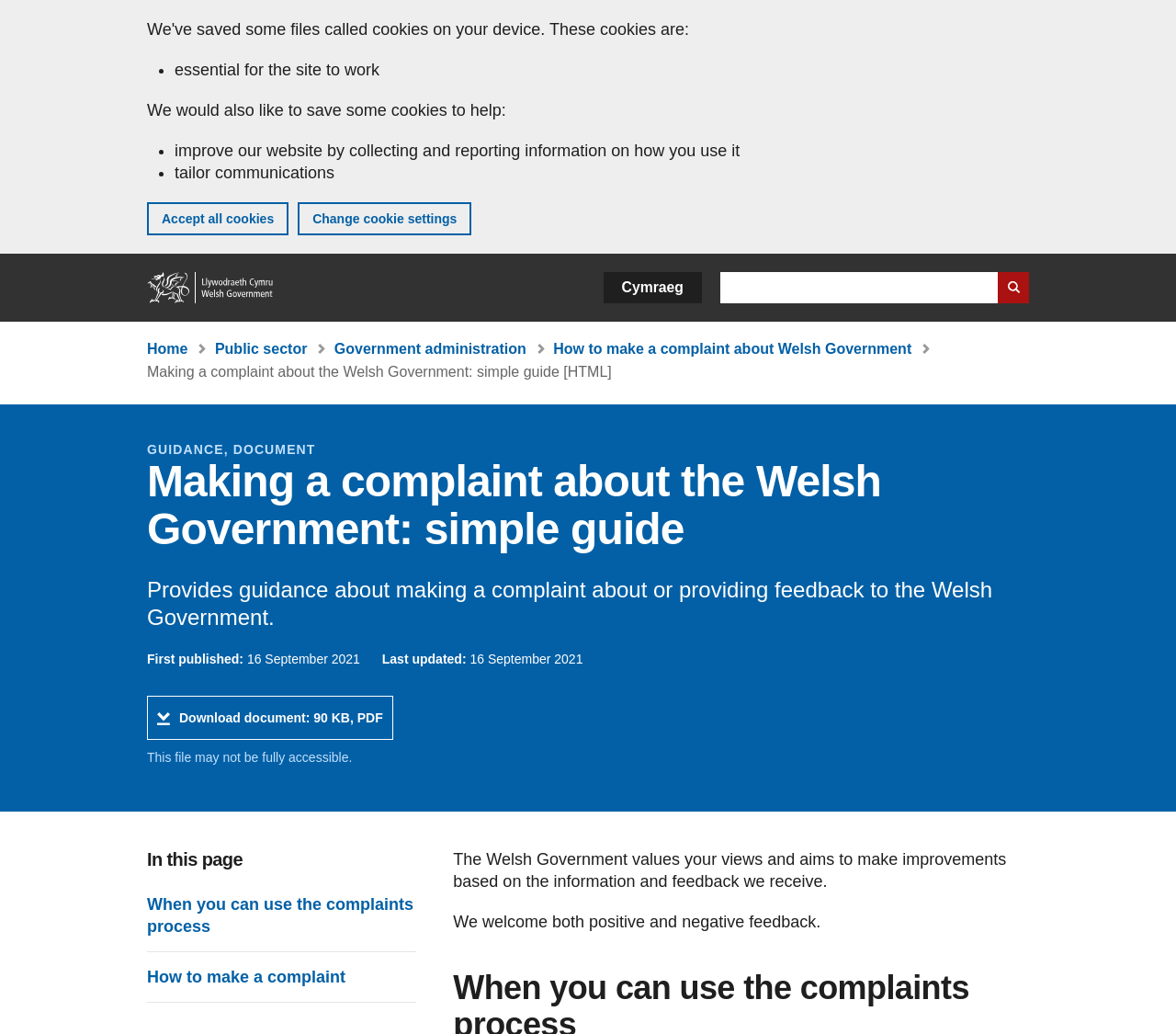What is the value of the Welsh Government regarding feedback?
Look at the image and construct a detailed response to the question.

According to the webpage, the Welsh Government values the views and feedback it receives and aims to make improvements based on the information it receives. The government welcomes both positive and negative feedback.